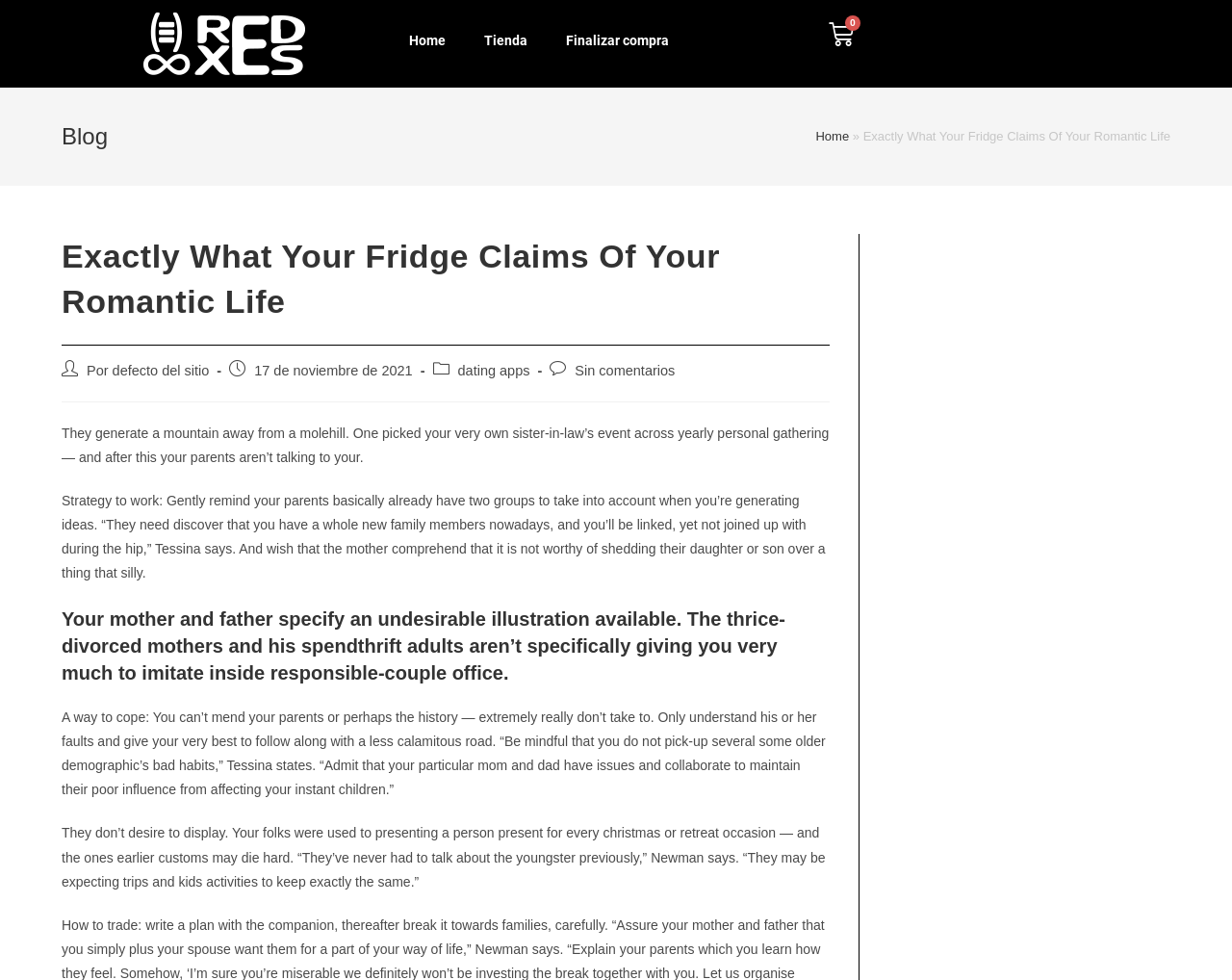Based on what you see in the screenshot, provide a thorough answer to this question: What is the date of the blog post?

The date of the blog post is mentioned in the text '17 de noviembre de 2021' which is located below the title of the blog post.